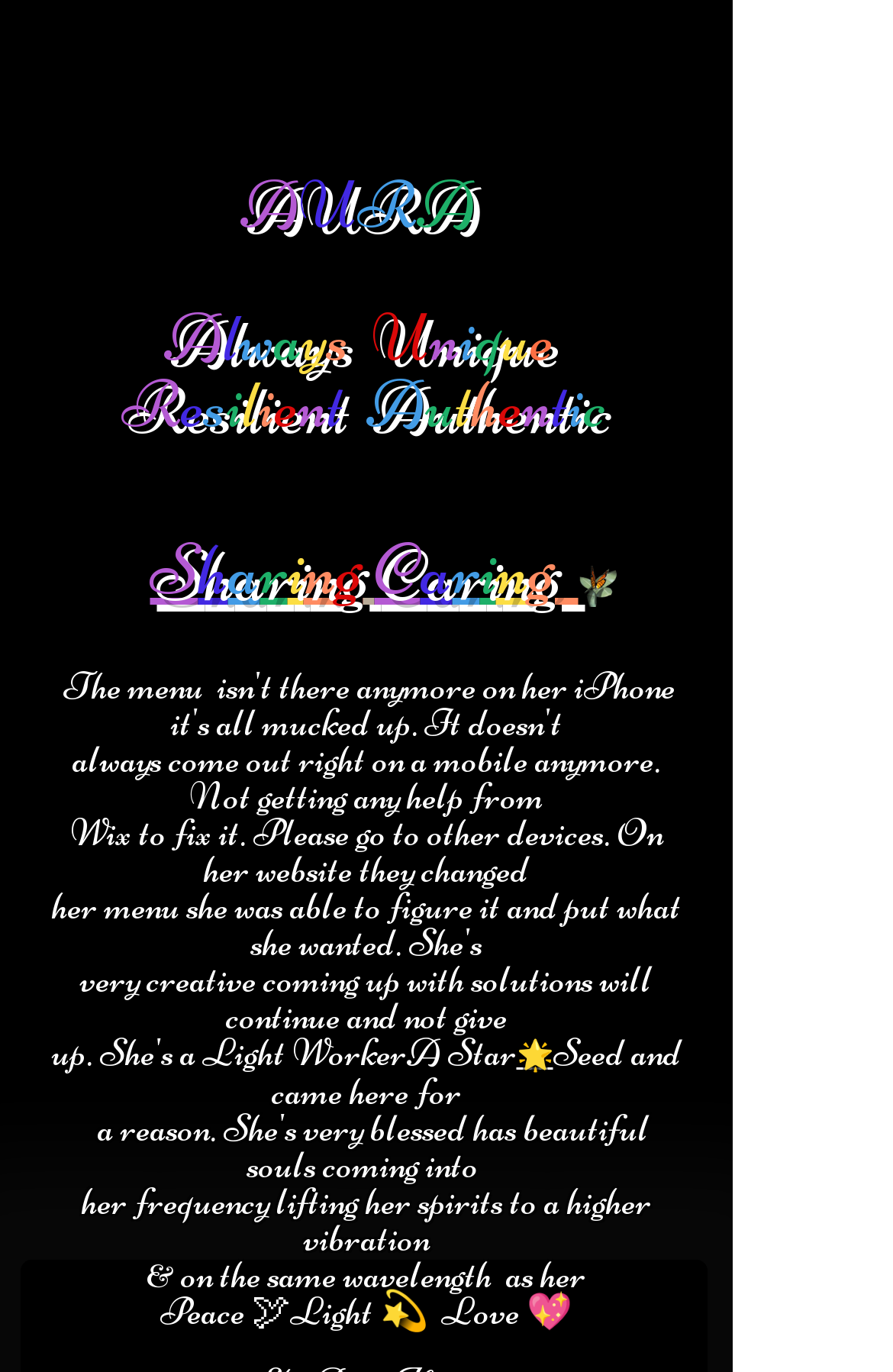Determine the bounding box for the described HTML element: "🌟". Ensure the coordinates are four float numbers between 0 and 1 in the format [left, top, right, bottom].

[0.578, 0.756, 0.619, 0.783]